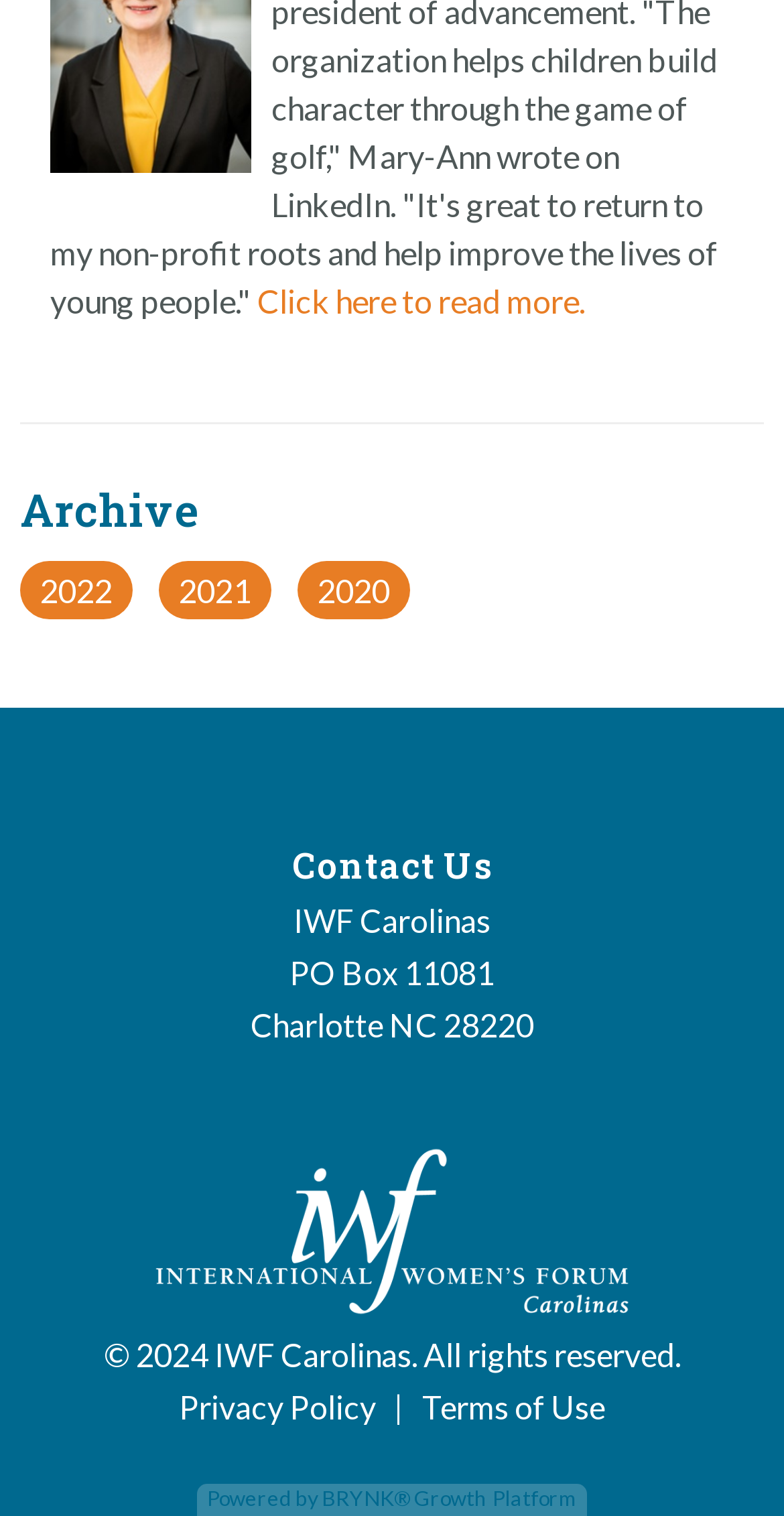Utilize the details in the image to thoroughly answer the following question: What are the links available in the footer section?

The links available in the footer section can be found at the bottom of the webpage, where there are links to 'Privacy Policy', 'Terms of Use', and 'Contact Us'.